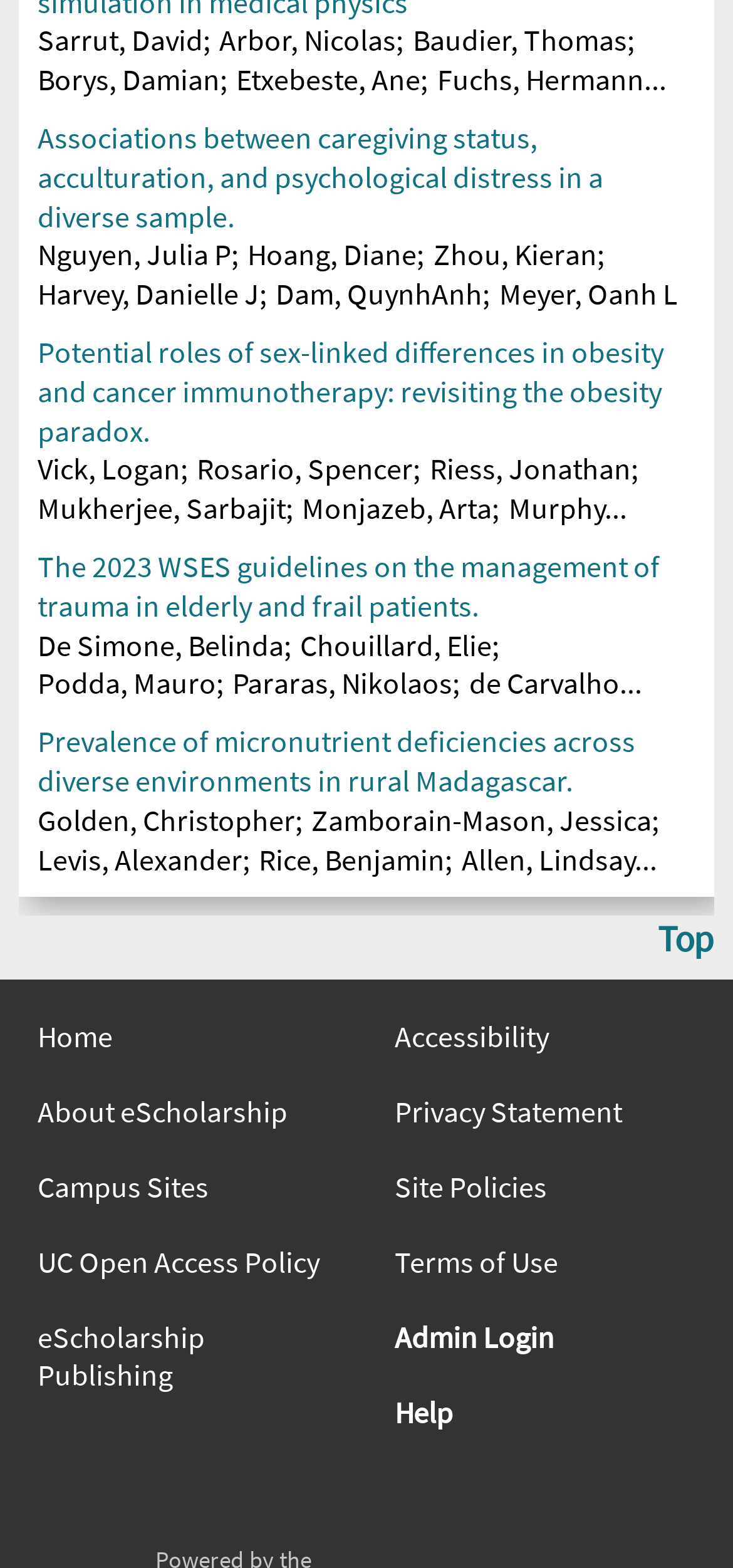Locate the bounding box coordinates of the clickable area needed to fulfill the instruction: "Visit the 'Home' page".

[0.051, 0.649, 0.462, 0.673]